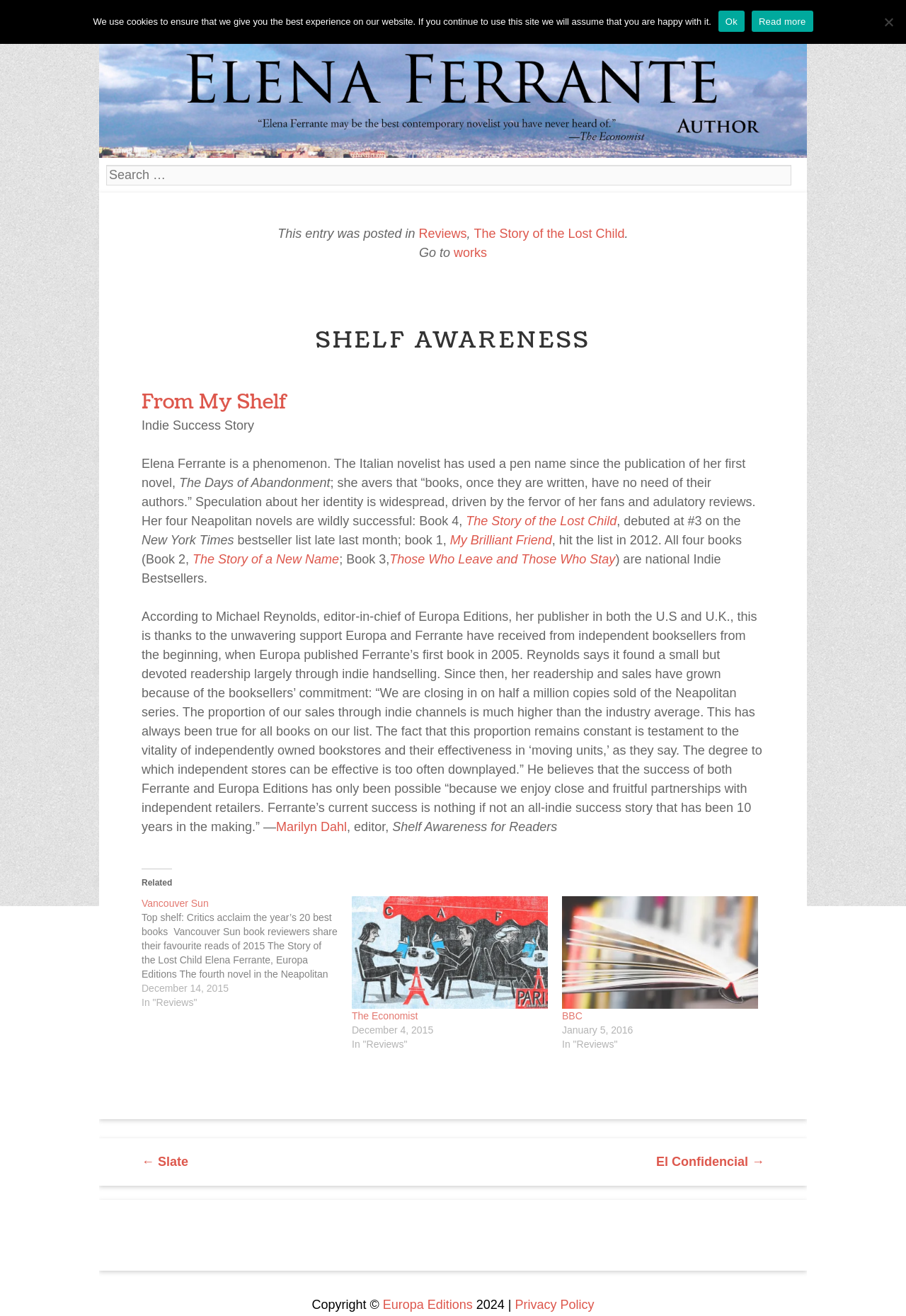Could you find the bounding box coordinates of the clickable area to complete this instruction: "Search for Elena Ferrante"?

[0.117, 0.126, 0.883, 0.141]